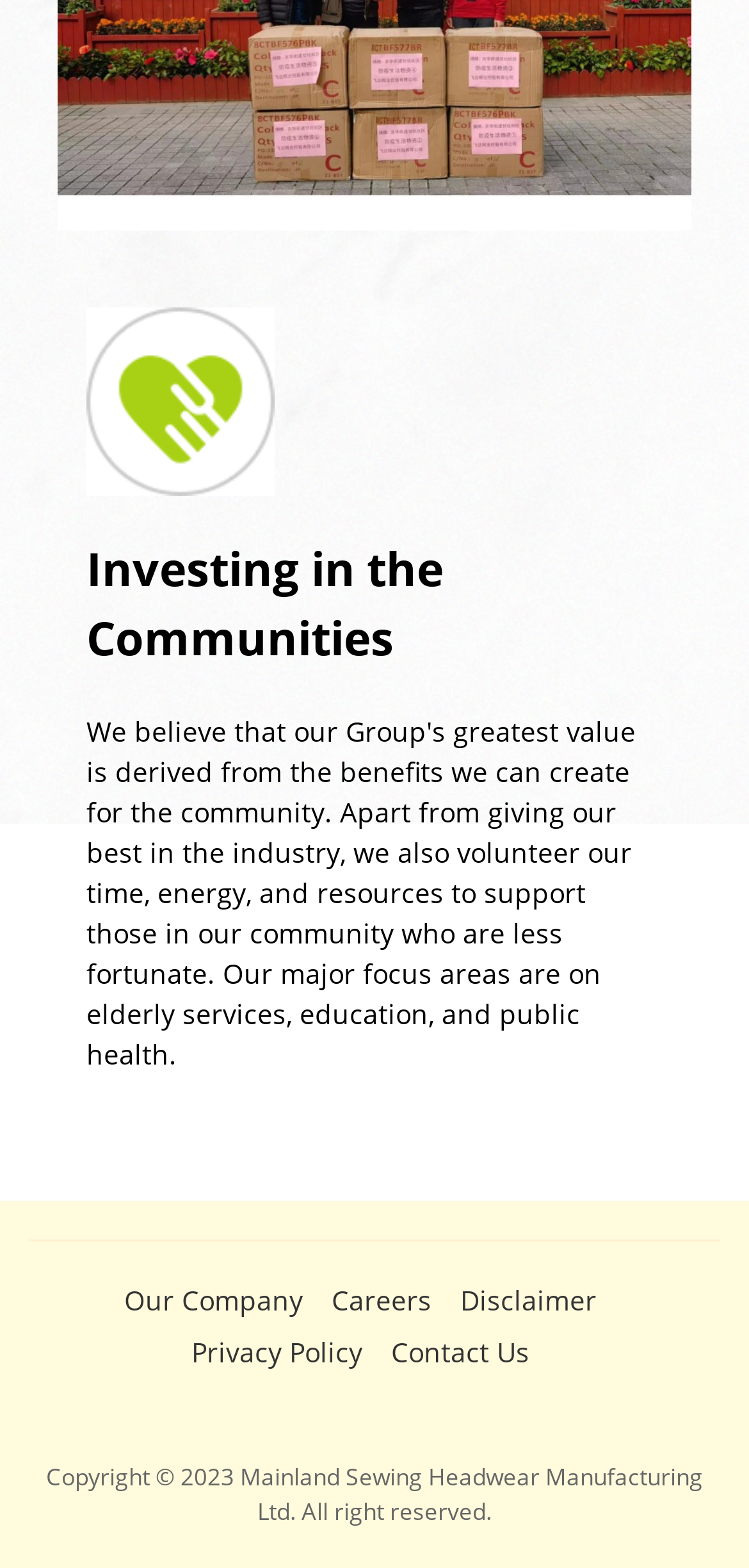Using the provided element description: "Careers", determine the bounding box coordinates of the corresponding UI element in the screenshot.

[0.442, 0.816, 0.576, 0.842]